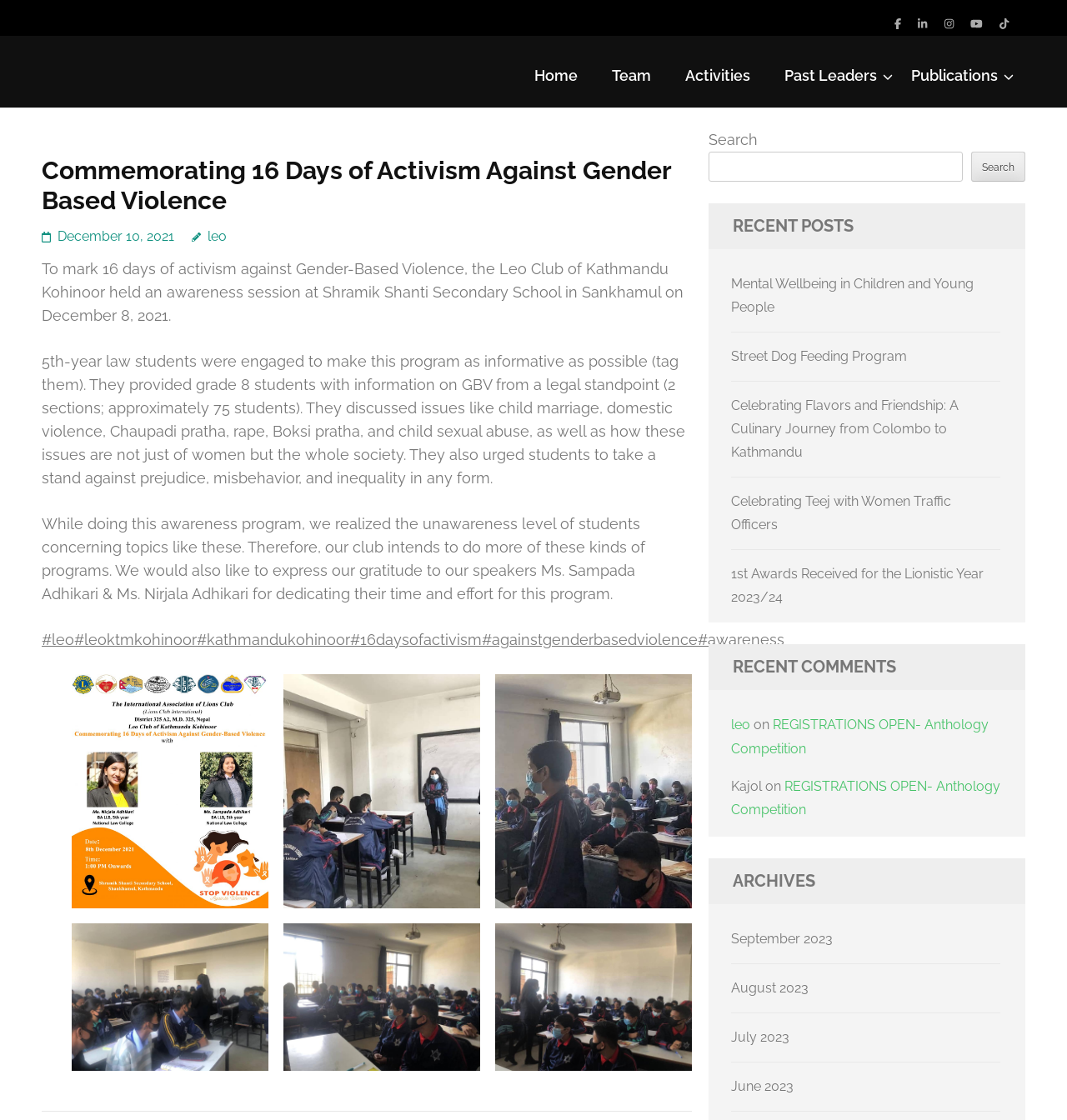Find the bounding box coordinates of the element I should click to carry out the following instruction: "Search for something".

[0.664, 0.135, 0.902, 0.162]